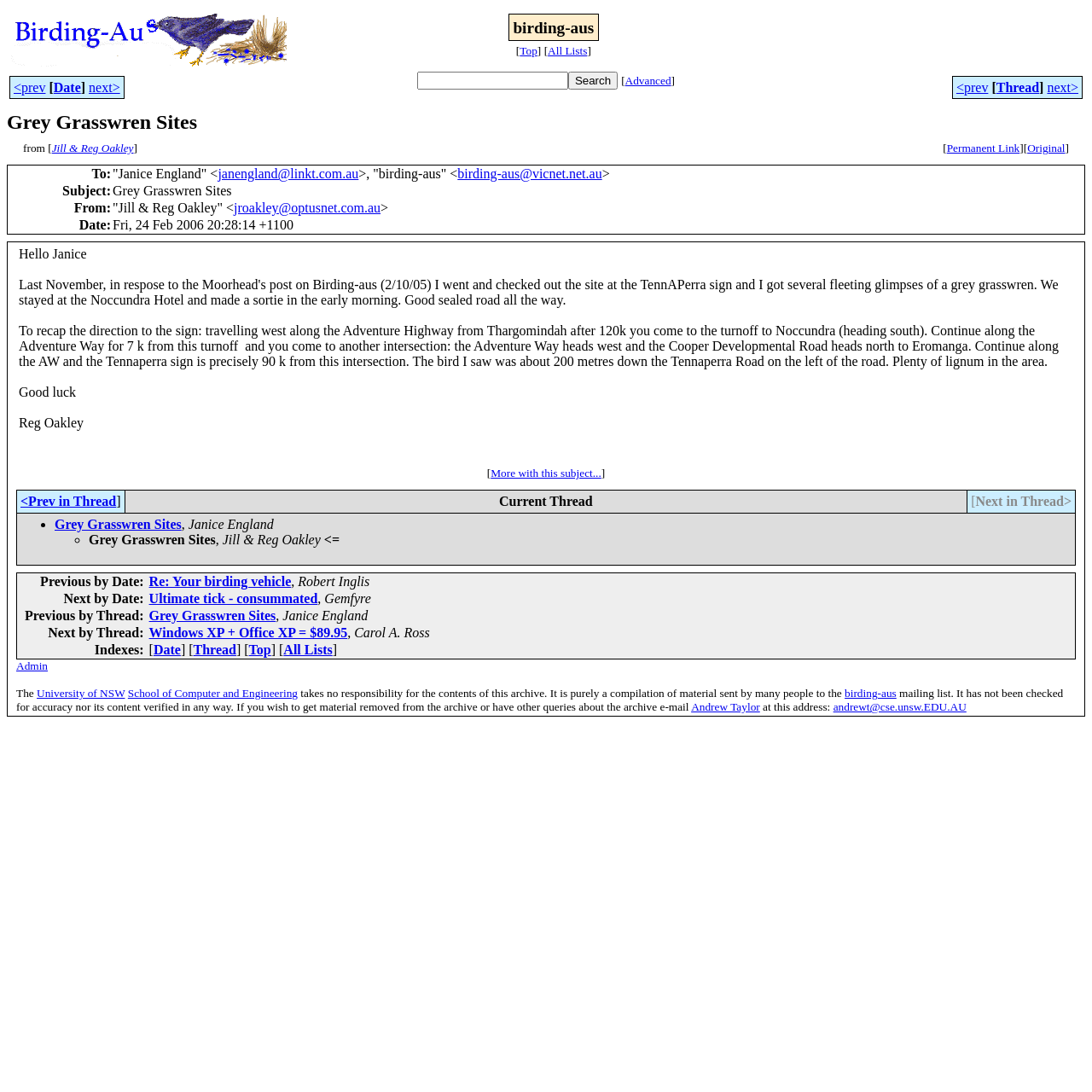Can you determine the bounding box coordinates of the area that needs to be clicked to fulfill the following instruction: "View more with this subject"?

[0.449, 0.427, 0.551, 0.439]